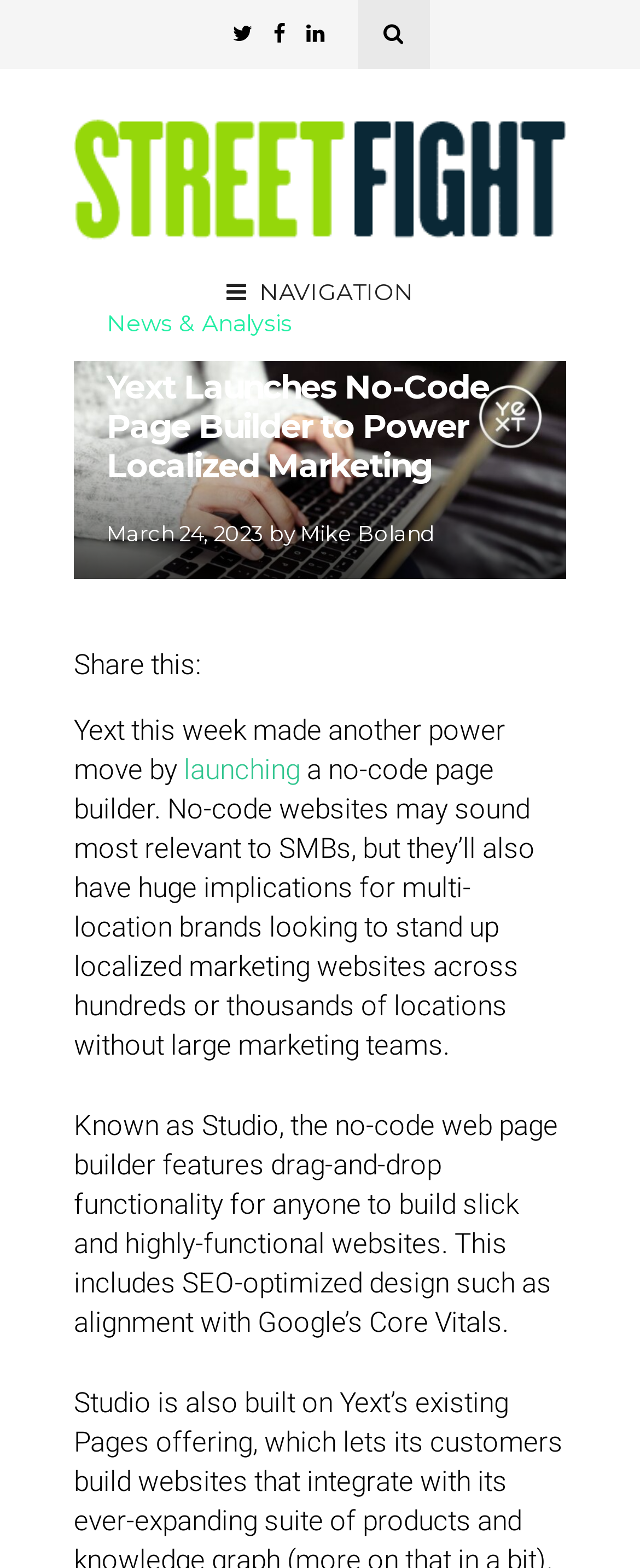Give a detailed overview of the webpage's appearance and contents.

The webpage is about Yext's launch of a no-code page builder for localized marketing, targeting both brands and small to medium-sized businesses (SMBs). 

At the top left, there is a logo of Street Fight, which is an image with a link. Below the logo, there are three icons, represented by Unicode characters, aligned horizontally. 

To the right of the logo, there is a navigation section with the text "NAVIGATION" and a combobox. 

Below the navigation section, there is a large image with a caption "Yext Launches No-Code Page Builder to Power Localized Marketing". 

Adjacent to the image, there is a heading with the same caption, followed by a link to "News & Analysis" and a timestamp "March 24, 2023" with the author's name "Mike Boland". 

Below the heading, there is a paragraph of text describing Yext's no-code page builder, Studio, which features drag-and-drop functionality for building websites with SEO-optimized design. The text is divided into three sections, with a link to "launching" in the middle section. 

At the bottom left, there is a "Share this:" section.